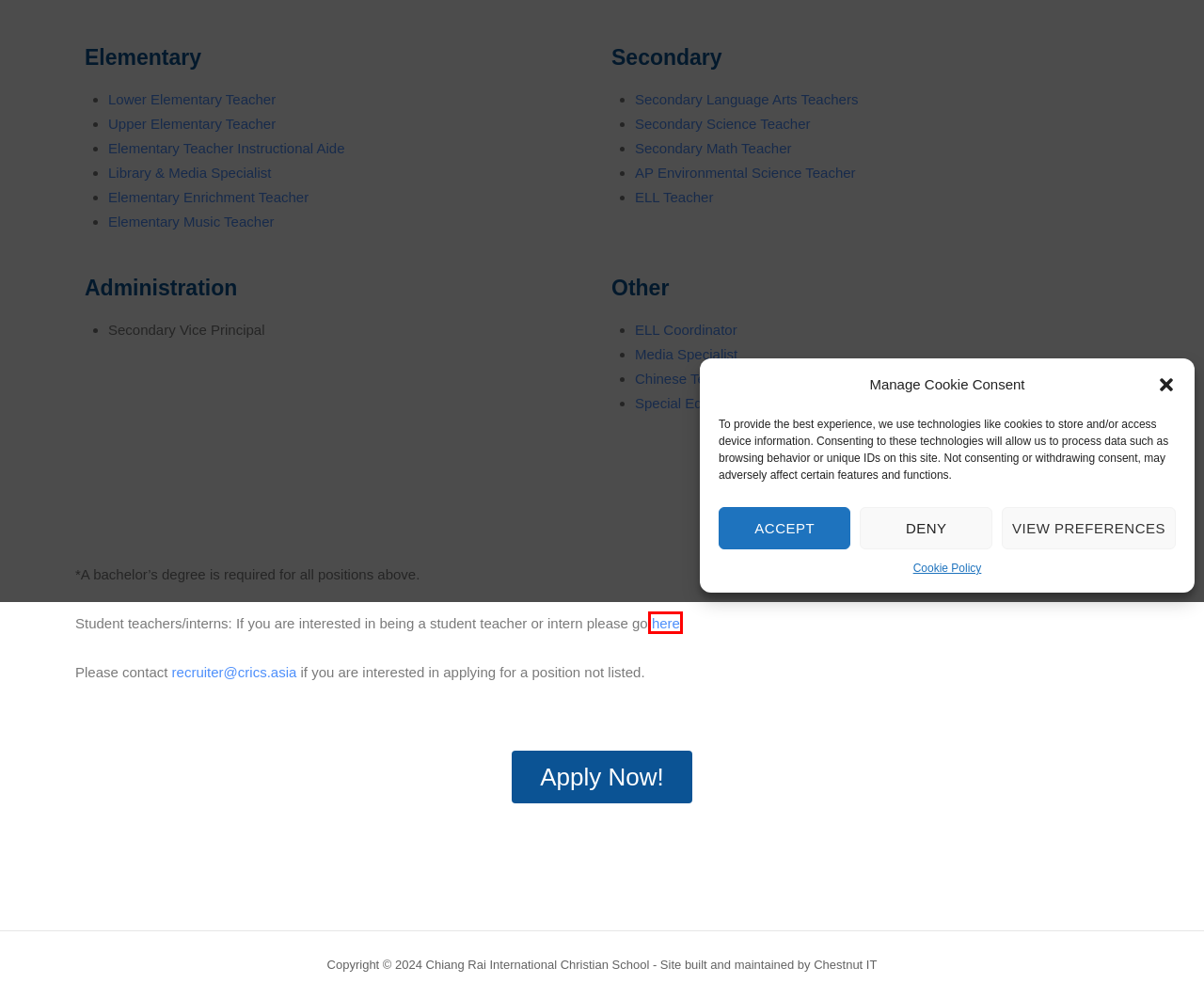A screenshot of a webpage is given, featuring a red bounding box around a UI element. Please choose the webpage description that best aligns with the new webpage after clicking the element in the bounding box. These are the descriptions:
A. Chiang Rai International Christian School – A Family Learning Community
B. Before You Apply – CRICS Portal
C. Serve – Chiang Rai International Christian School
D. Cookie Policy (EU) – Chiang Rai International Christian School
E. Support – Chiang Rai International Christian School
F. About – Chiang Rai International Christian School
G. Students – Chiang Rai International Christian School
H. Study – Chiang Rai International Christian School

B